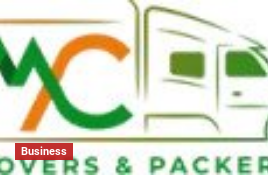What is the graphic representation to the left of the letters?
Kindly offer a detailed explanation using the data available in the image.

According to the caption, a graphic representation of a moving truck is placed to the left of the letters 'MC', which symbolizes professionalism and efficiency in relocation services.